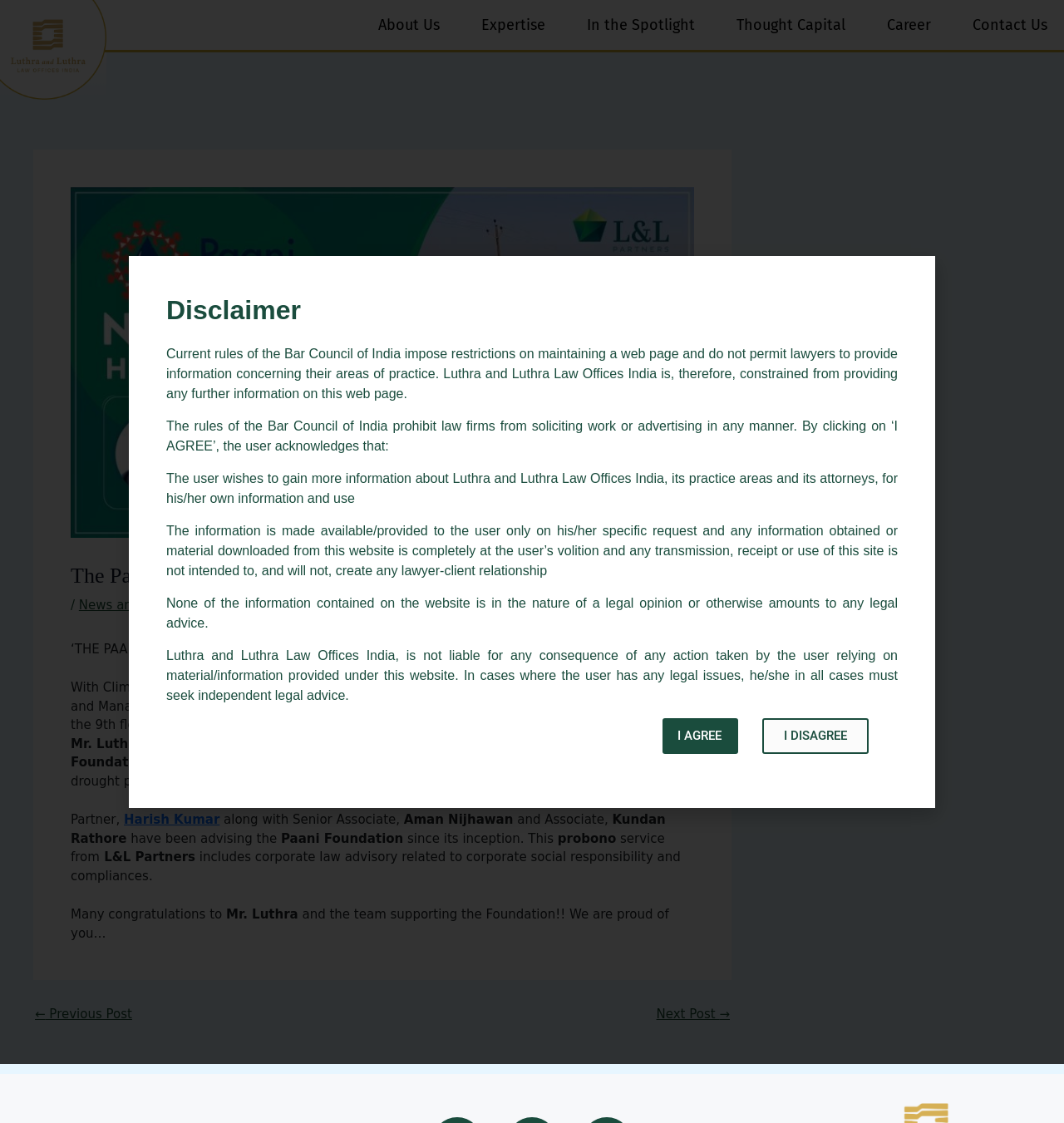What is the purpose of L&L Partners' probono service?
Based on the image, answer the question in a detailed manner.

The webpage states that L&L Partners provides probono service to The Paani Foundation, which includes corporate law advisory related to corporate social responsibility and compliances.